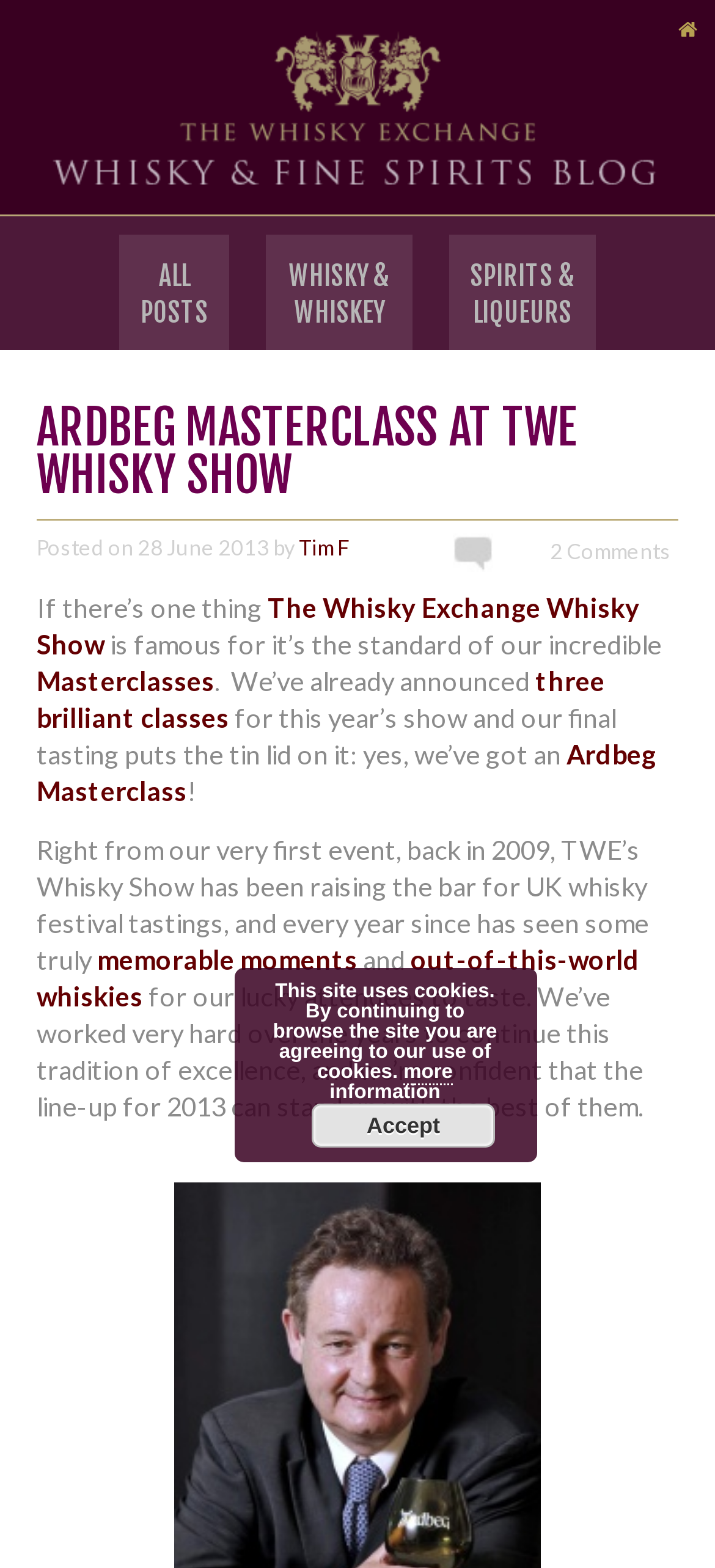Using the provided element description "Masterclasses", determine the bounding box coordinates of the UI element.

[0.051, 0.424, 0.3, 0.444]